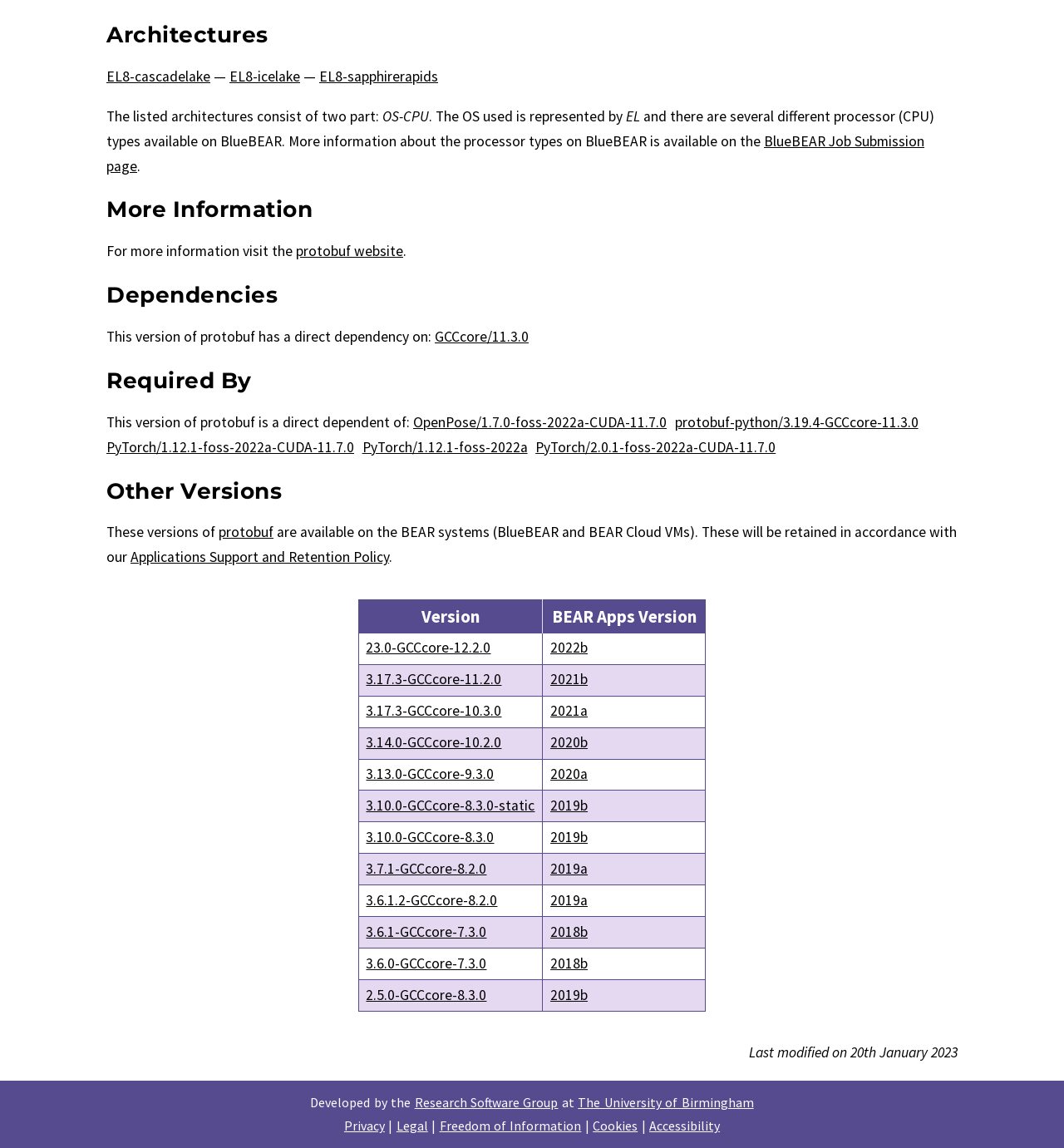For the following element description, predict the bounding box coordinates in the format (top-left x, top-left y, bottom-right x, bottom-right y). All values should be floating point numbers between 0 and 1. Description: protobuf website

[0.278, 0.211, 0.379, 0.227]